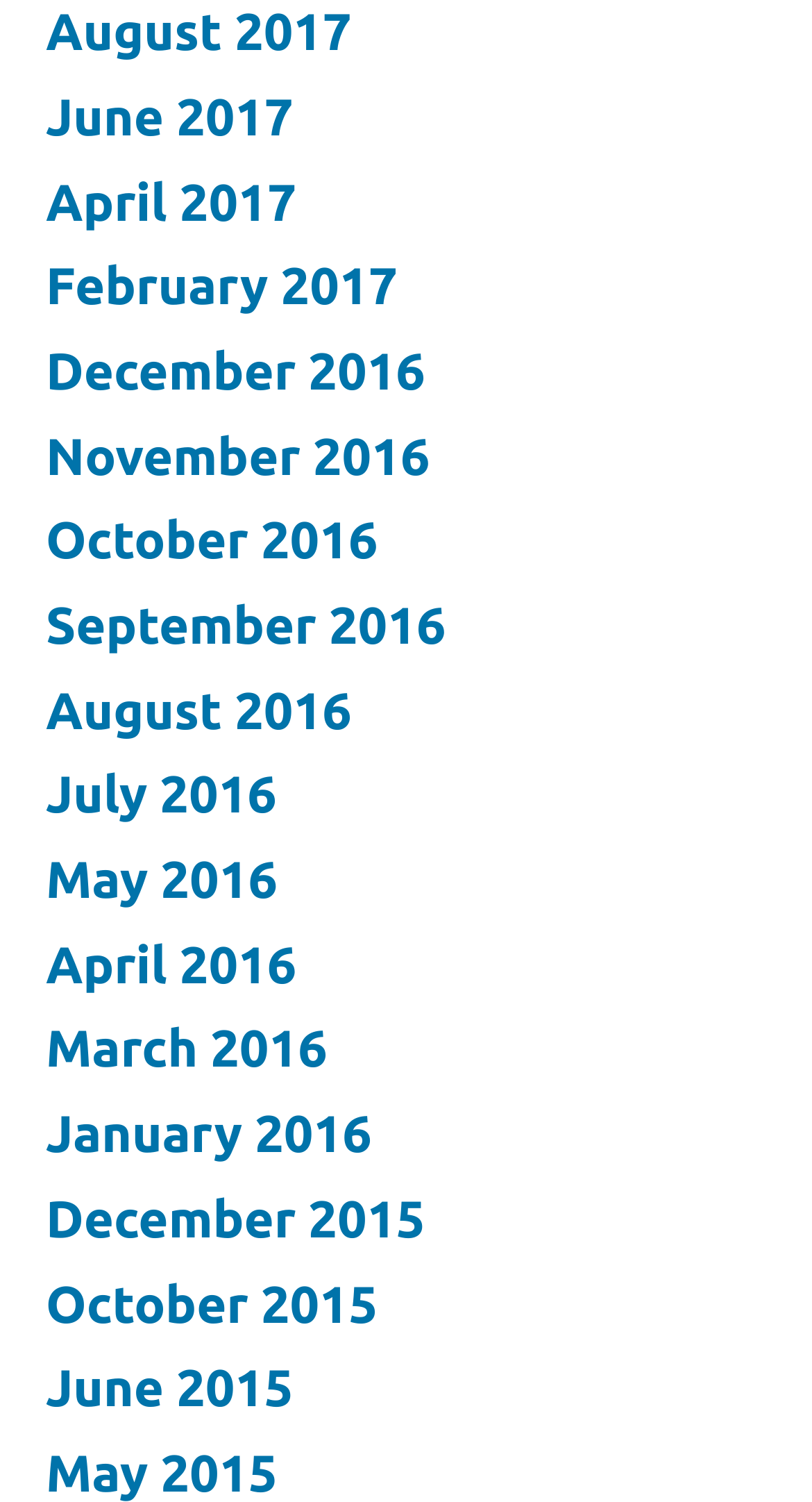Please identify the bounding box coordinates of the element's region that needs to be clicked to fulfill the following instruction: "check December 2016". The bounding box coordinates should consist of four float numbers between 0 and 1, i.e., [left, top, right, bottom].

[0.056, 0.227, 0.524, 0.266]